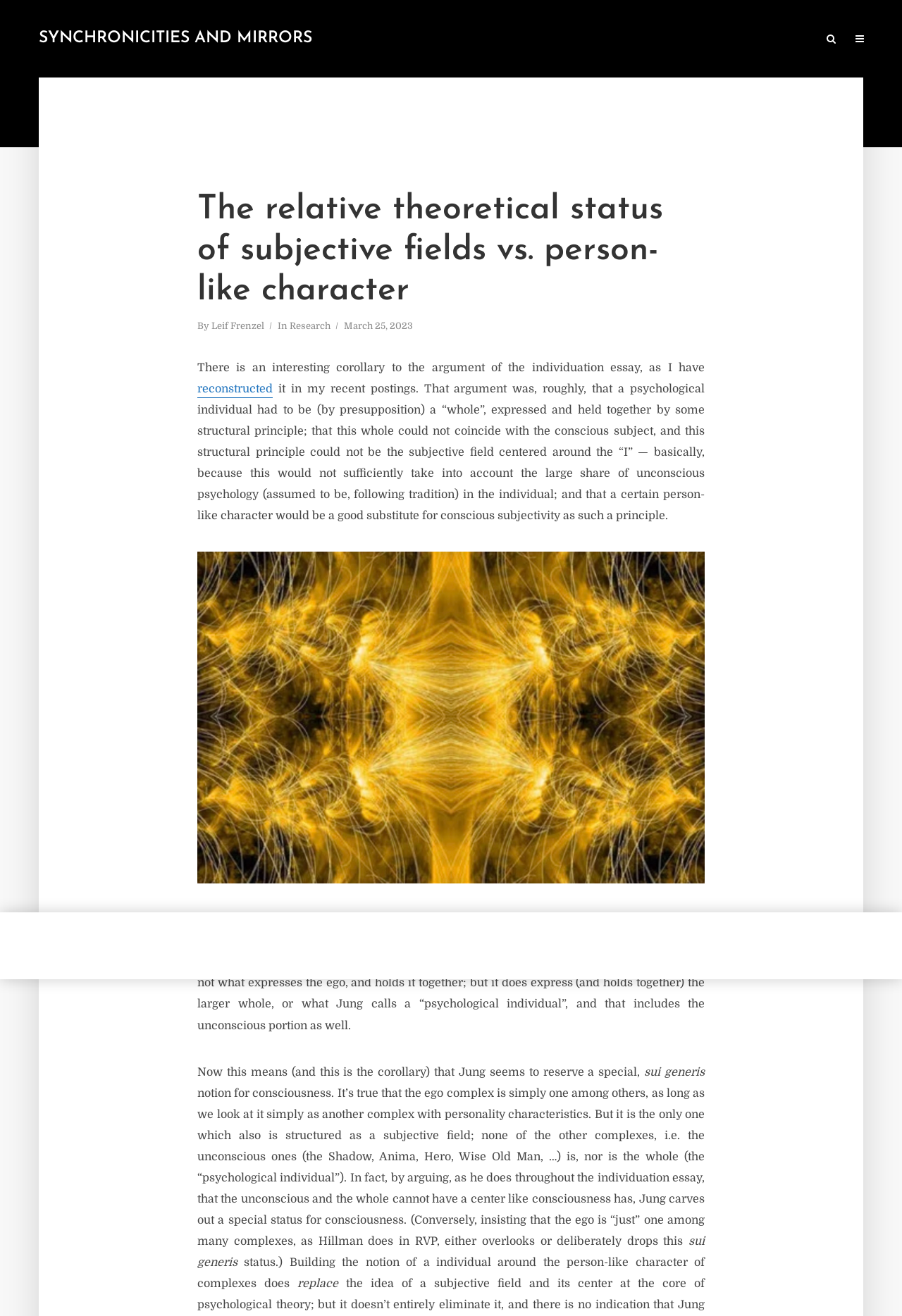Identify the text that serves as the heading for the webpage and generate it.

The relative theoretical status of subjective fields vs. person-like character